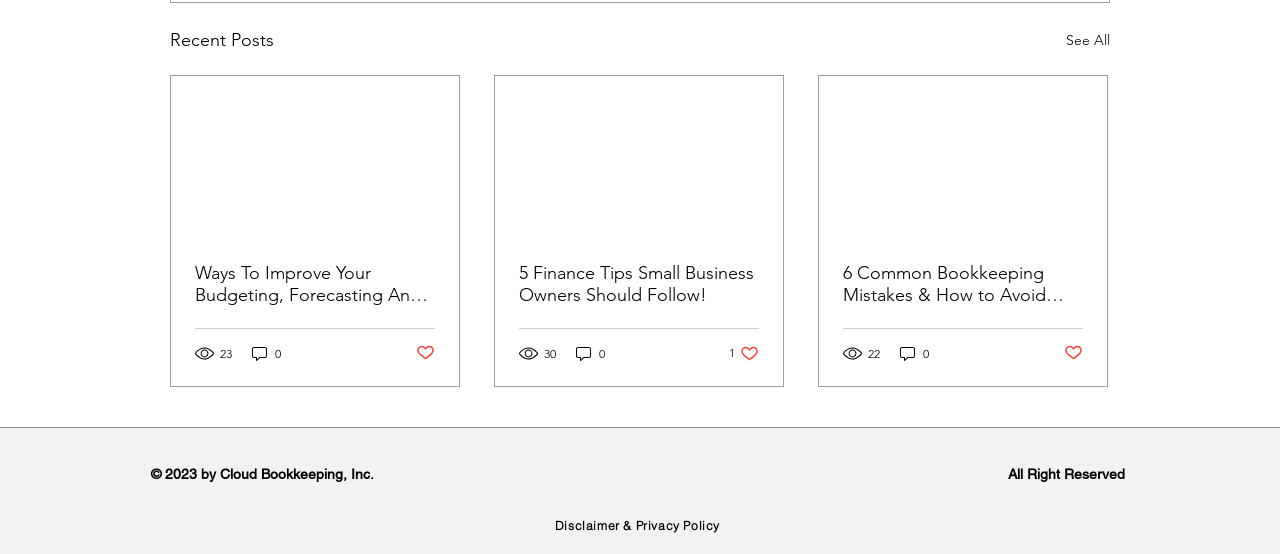Could you please study the image and provide a detailed answer to the question:
What is the title of the first article?

I looked at the first 'article' element [319] and found a 'link' element [623] with the text 'Ways To Improve Your Budgeting, Forecasting And Planning Process!'. This is the title of the first article.